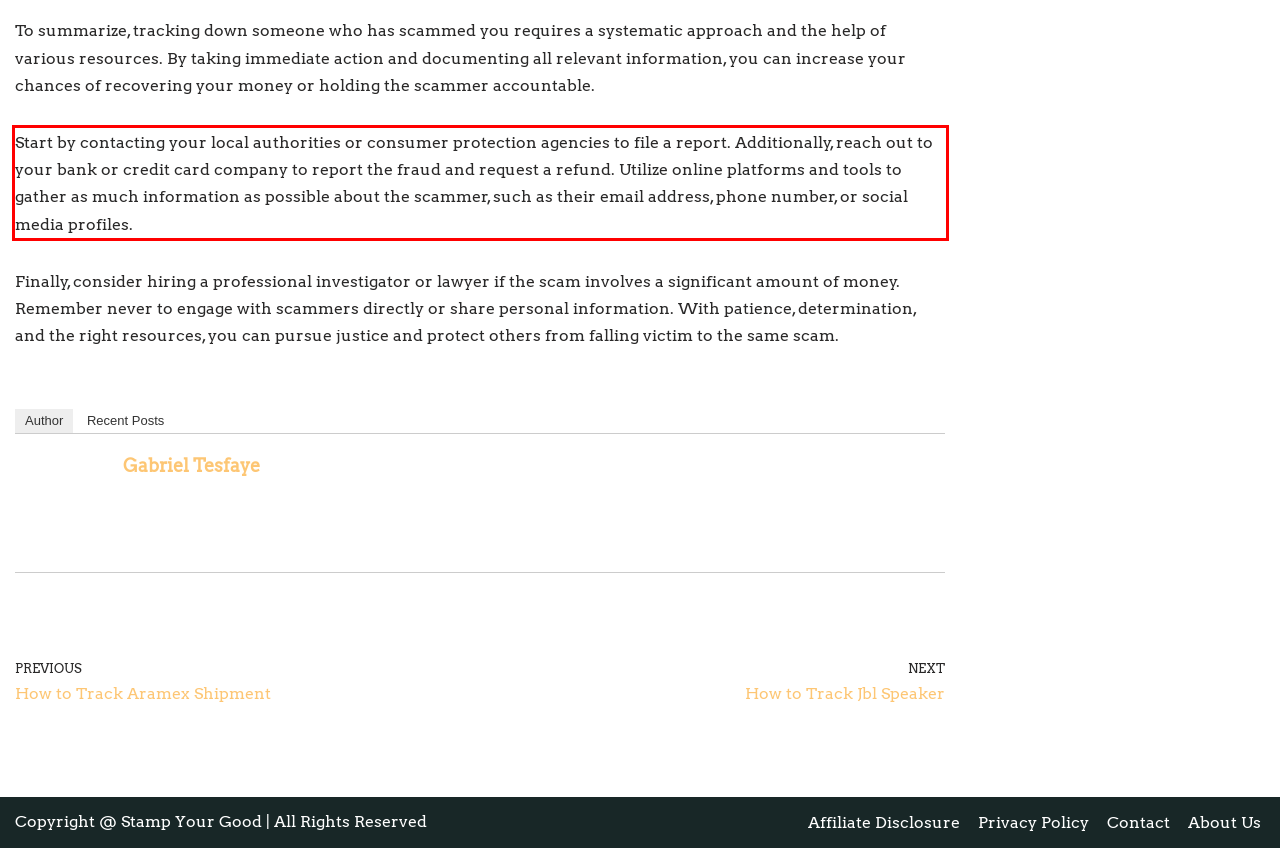Given a screenshot of a webpage, identify the red bounding box and perform OCR to recognize the text within that box.

Start by contacting your local authorities or consumer protection agencies to file a report. Additionally, reach out to your bank or credit card company to report the fraud and request a refund. Utilize online platforms and tools to gather as much information as possible about the scammer, such as their email address, phone number, or social media profiles.